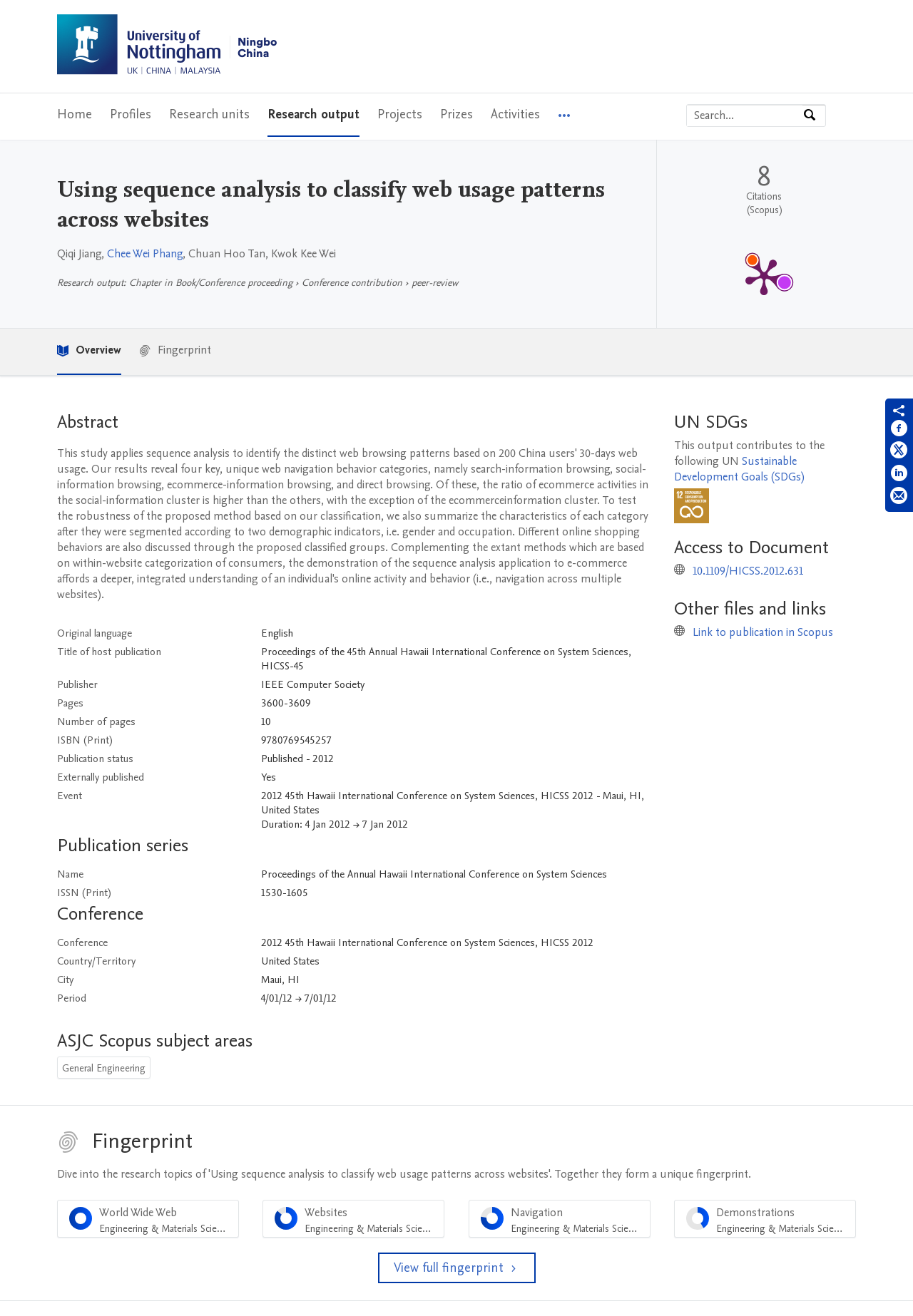Provide a short answer to the following question with just one word or phrase: Who are the authors of the research output?

Qiqi Jiang, Chee Wei Phang, Chuan Hoo Tan, Kwok Kee Wei